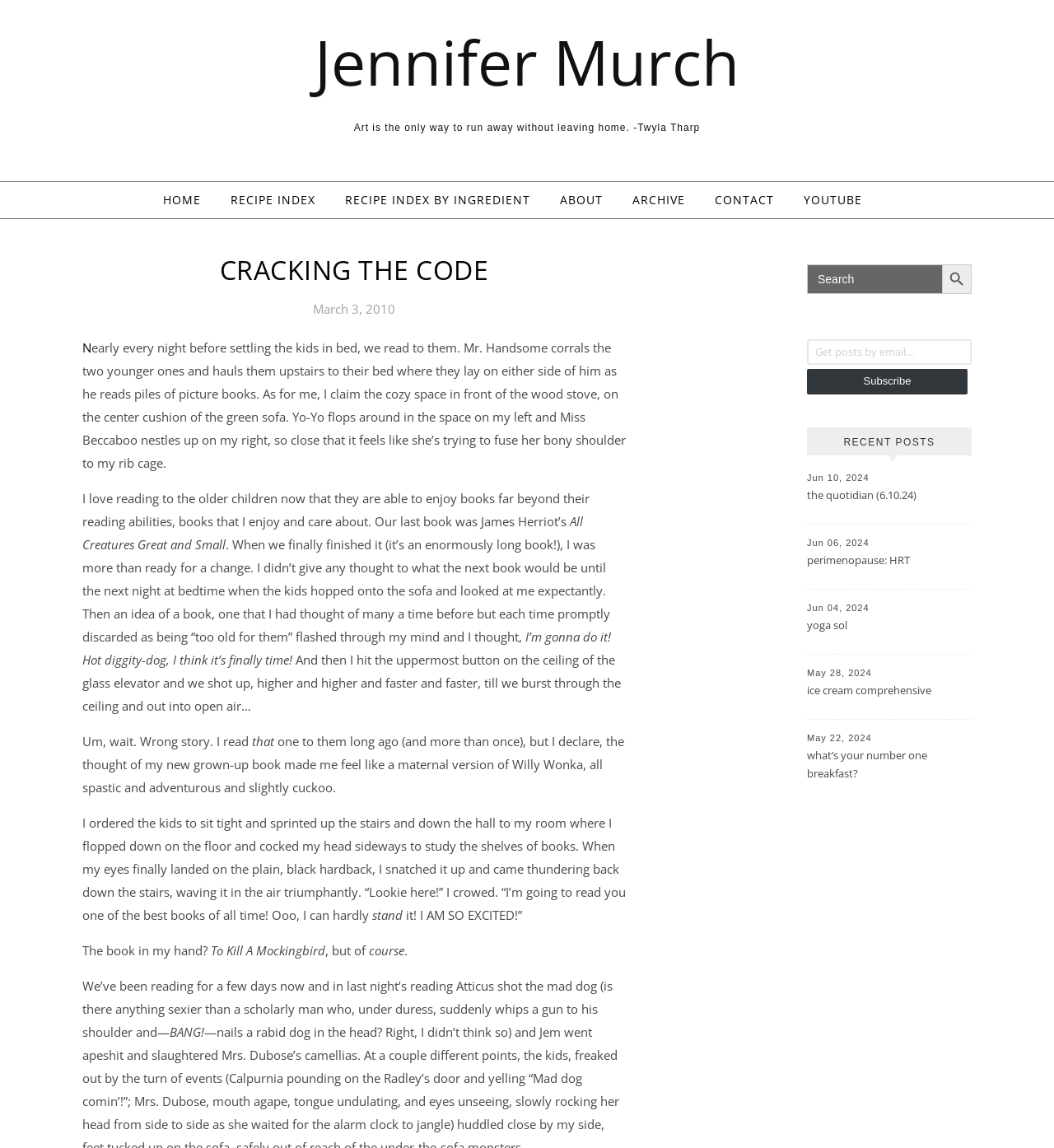Look at the image and answer the question in detail:
What book is the author reading to her children?

The text mentions that the author is reading 'To Kill A Mockingbird' to her children, which is evident from the passage where she describes her excitement about reading the book to them.